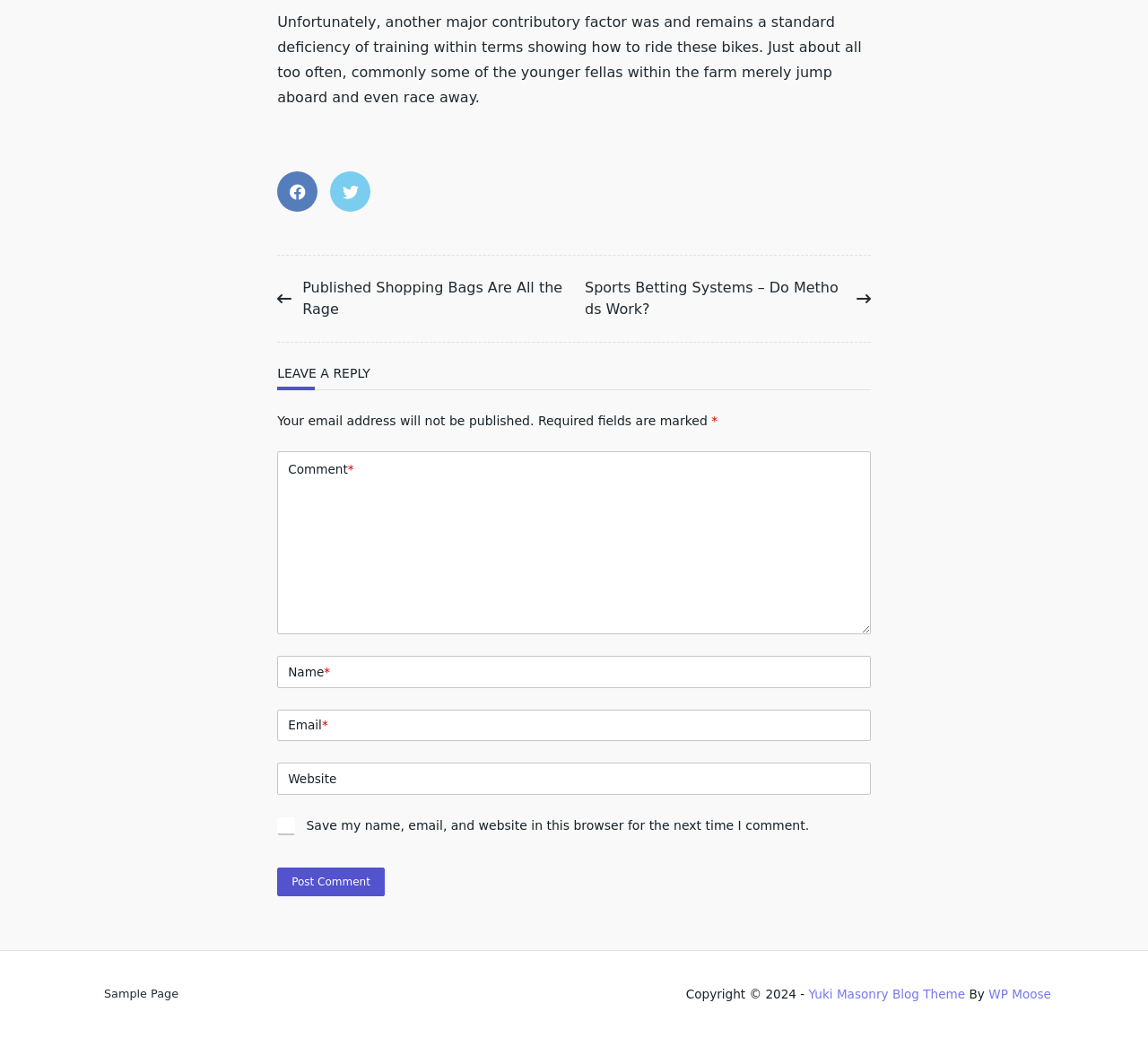Determine the bounding box coordinates of the section to be clicked to follow the instruction: "Check the 'Save my name, email, and website in this browser for the next time I comment.' checkbox". The coordinates should be given as four float numbers between 0 and 1, formatted as [left, top, right, bottom].

[0.242, 0.787, 0.257, 0.804]